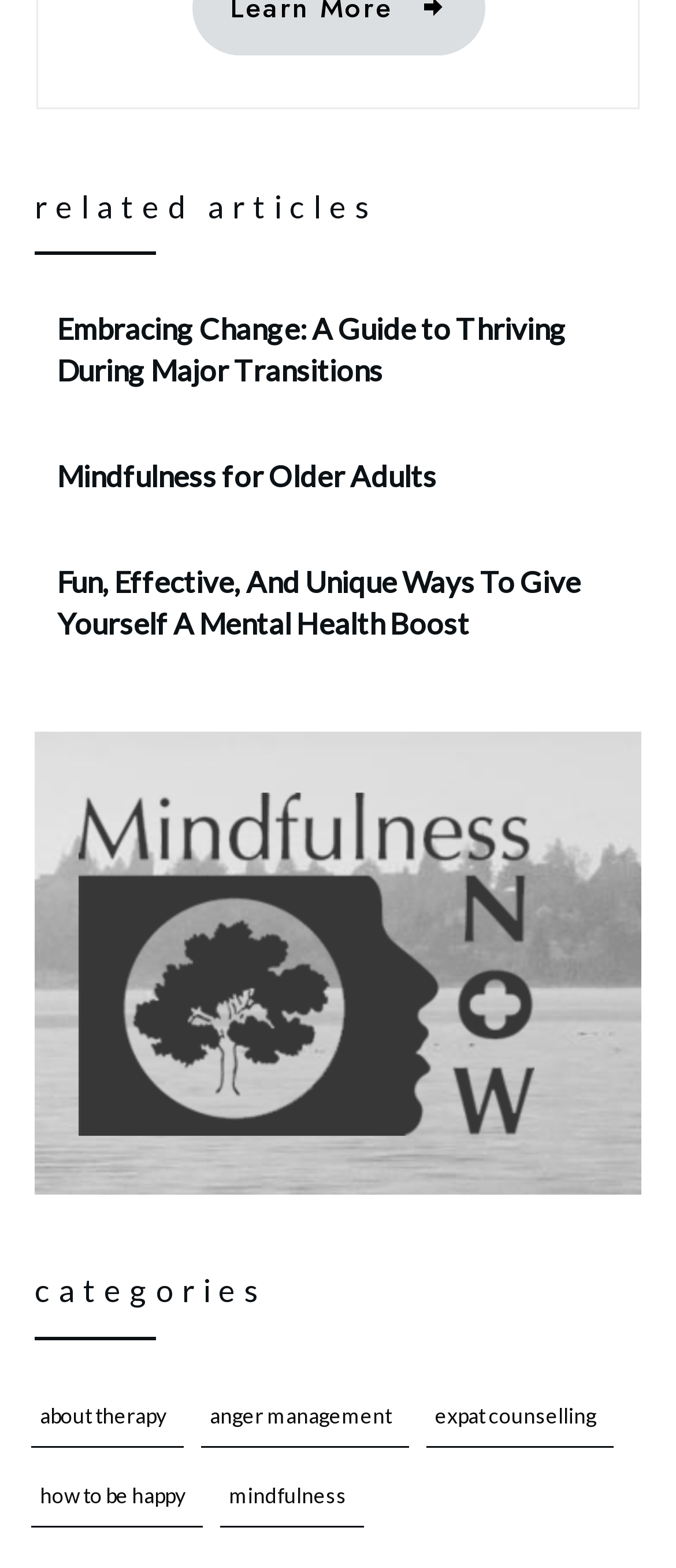How many articles are listed?
Answer the question using a single word or phrase, according to the image.

3